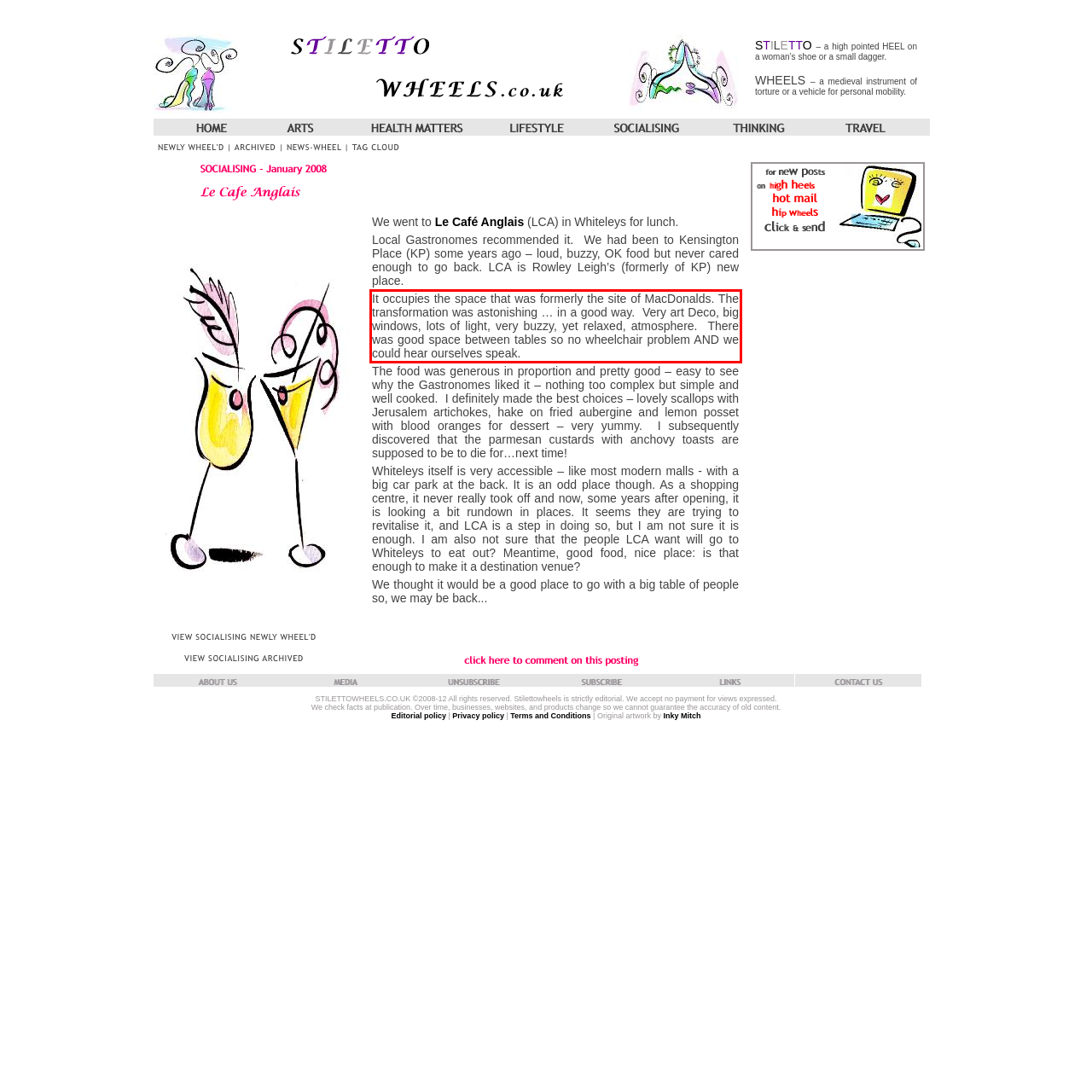You have a screenshot of a webpage with a red bounding box. Use OCR to generate the text contained within this red rectangle.

It occupies the space that was formerly the site of MacDonalds. The transformation was astonishing … in a good way. Very art Deco, big windows, lots of light, very buzzy, yet relaxed, atmosphere. There was good space between tables so no wheelchair problem AND we could hear ourselves speak.